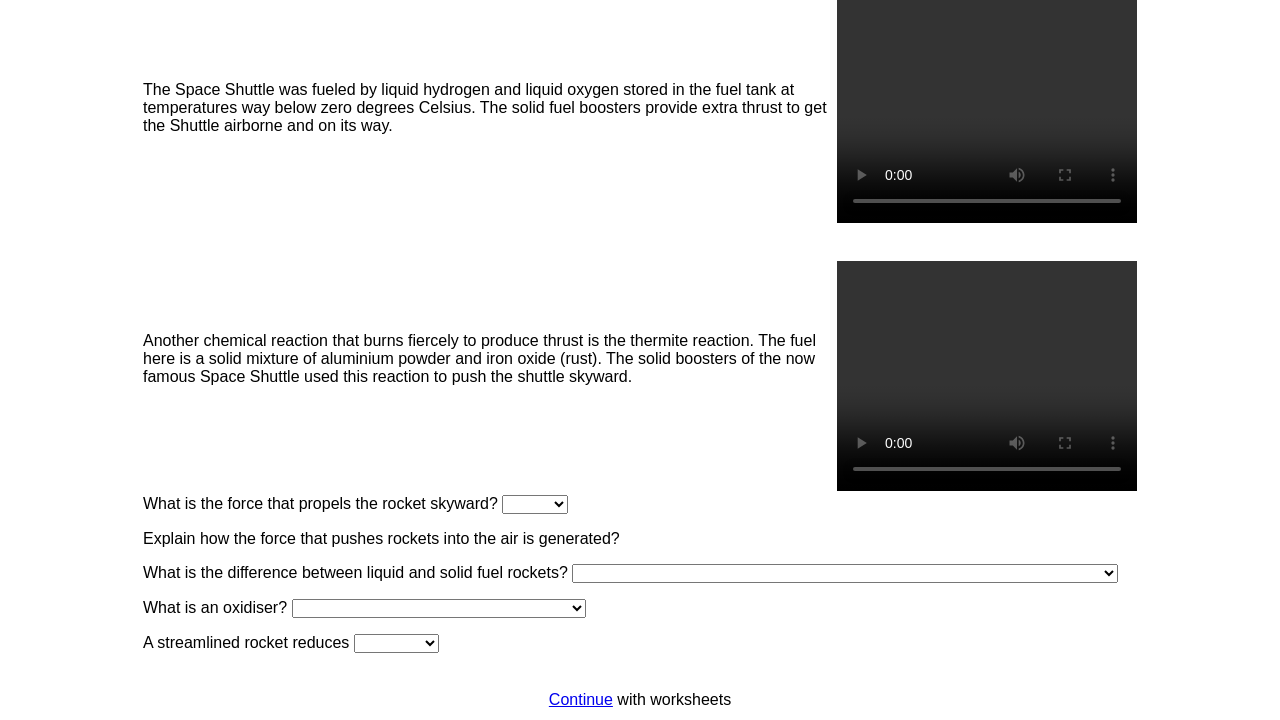What type of questions are presented in the second table row?
Answer the question using a single word or phrase, according to the image.

Science questions